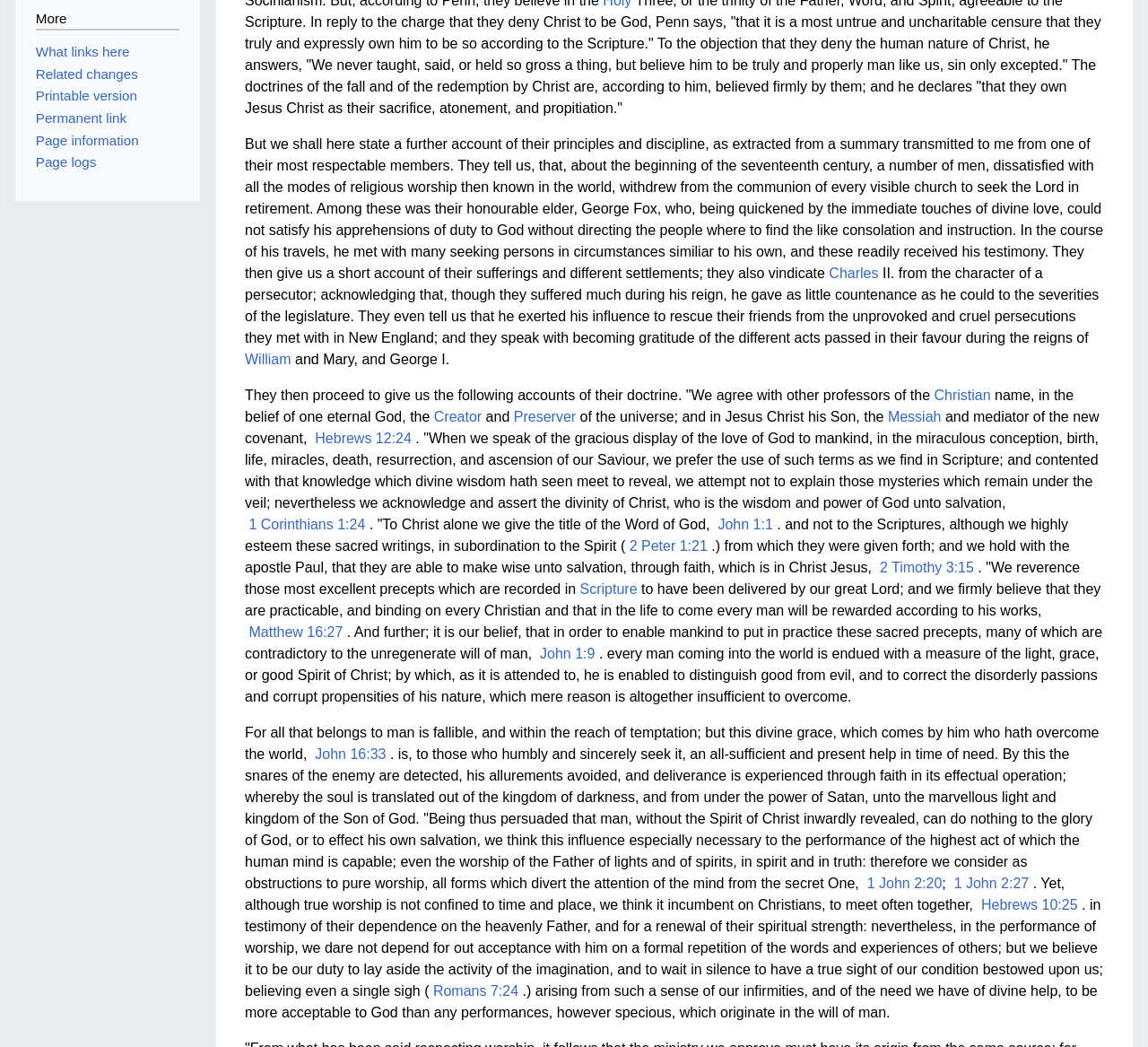Find the bounding box coordinates for the HTML element described as: "Charles". The coordinates should consist of four float values between 0 and 1, i.e., [left, top, right, bottom].

[0.722, 0.254, 0.765, 0.268]